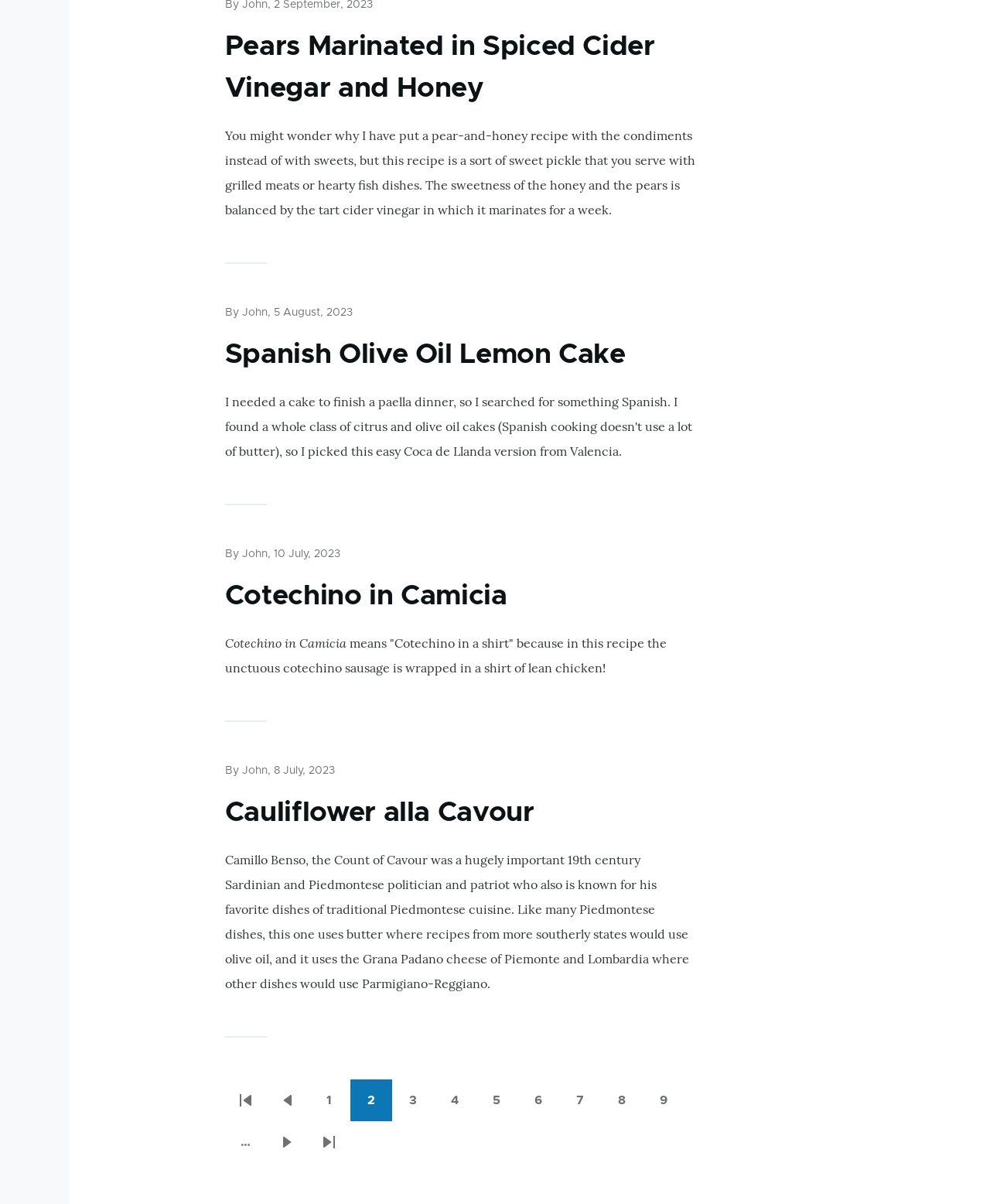Identify the bounding box coordinates of the clickable region required to complete the instruction: "View the image of Spanish Olive Oil Lemon Cake". The coordinates should be given as four float numbers within the range of 0 and 1, i.e., [left, top, right, bottom].

[0.717, 0.335, 0.905, 0.466]